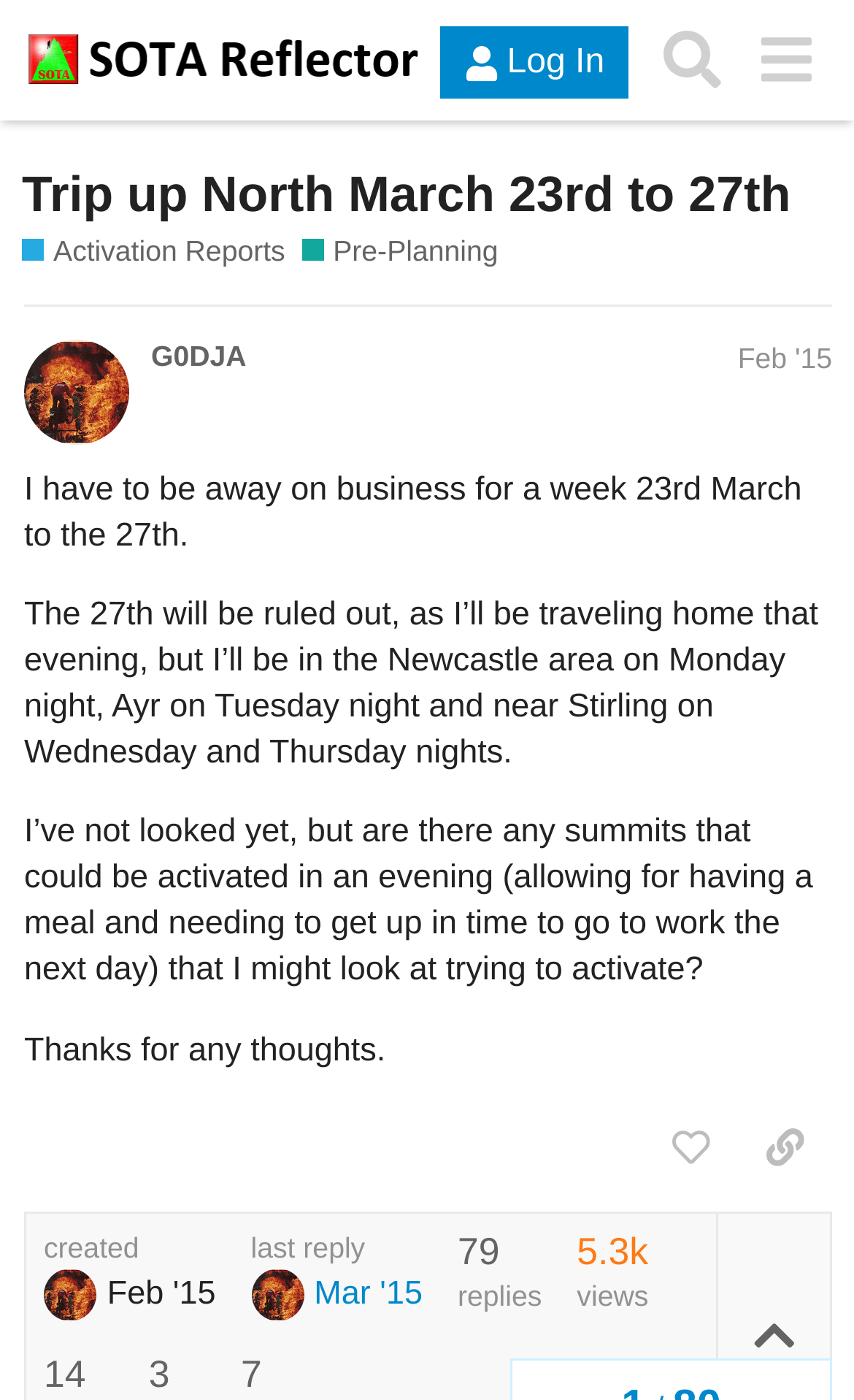What is the date of the last reply in this thread?
Using the image as a reference, deliver a detailed and thorough answer to the question.

I found the date of the last reply by looking at the link 'last reply Mar '15' and the text '31 Mar 2015 17:21' within it. This indicates that the last reply was on March 31, 2015, at 17:21.